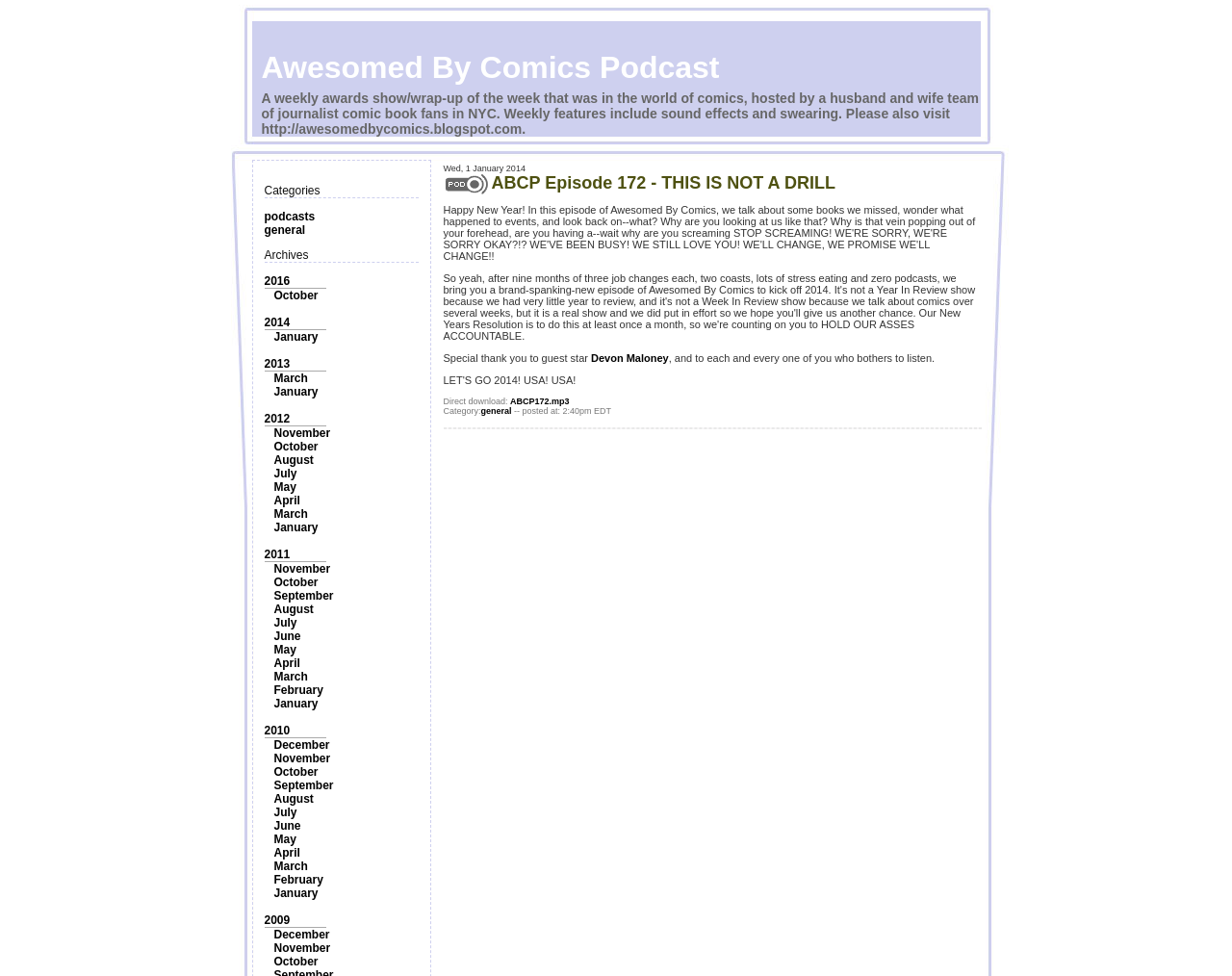How many years are listed in the archives?
Please provide a single word or phrase answer based on the image.

6